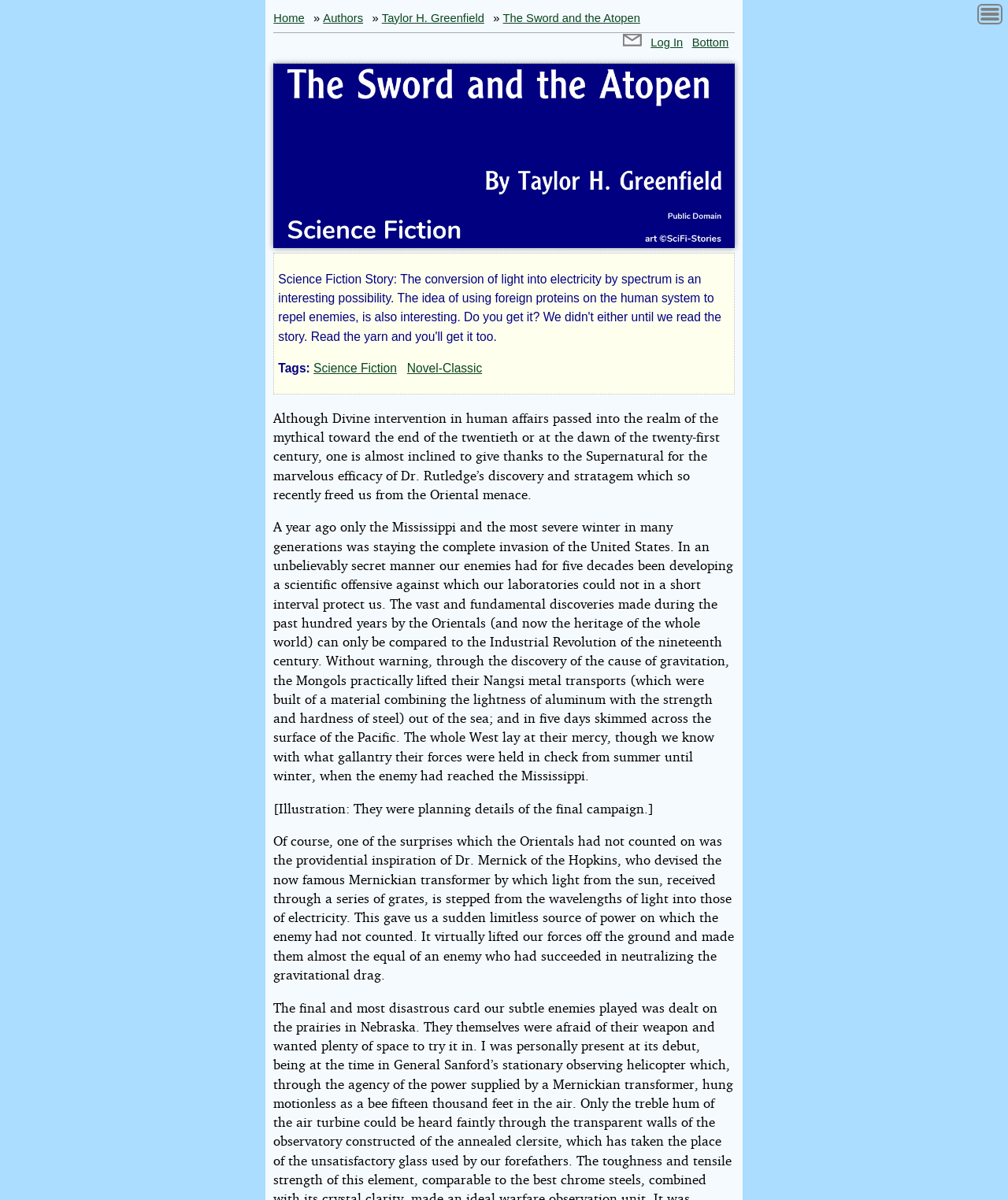Find the bounding box coordinates of the element you need to click on to perform this action: 'View authors'. The coordinates should be represented by four float values between 0 and 1, in the format [left, top, right, bottom].

[0.321, 0.007, 0.36, 0.023]